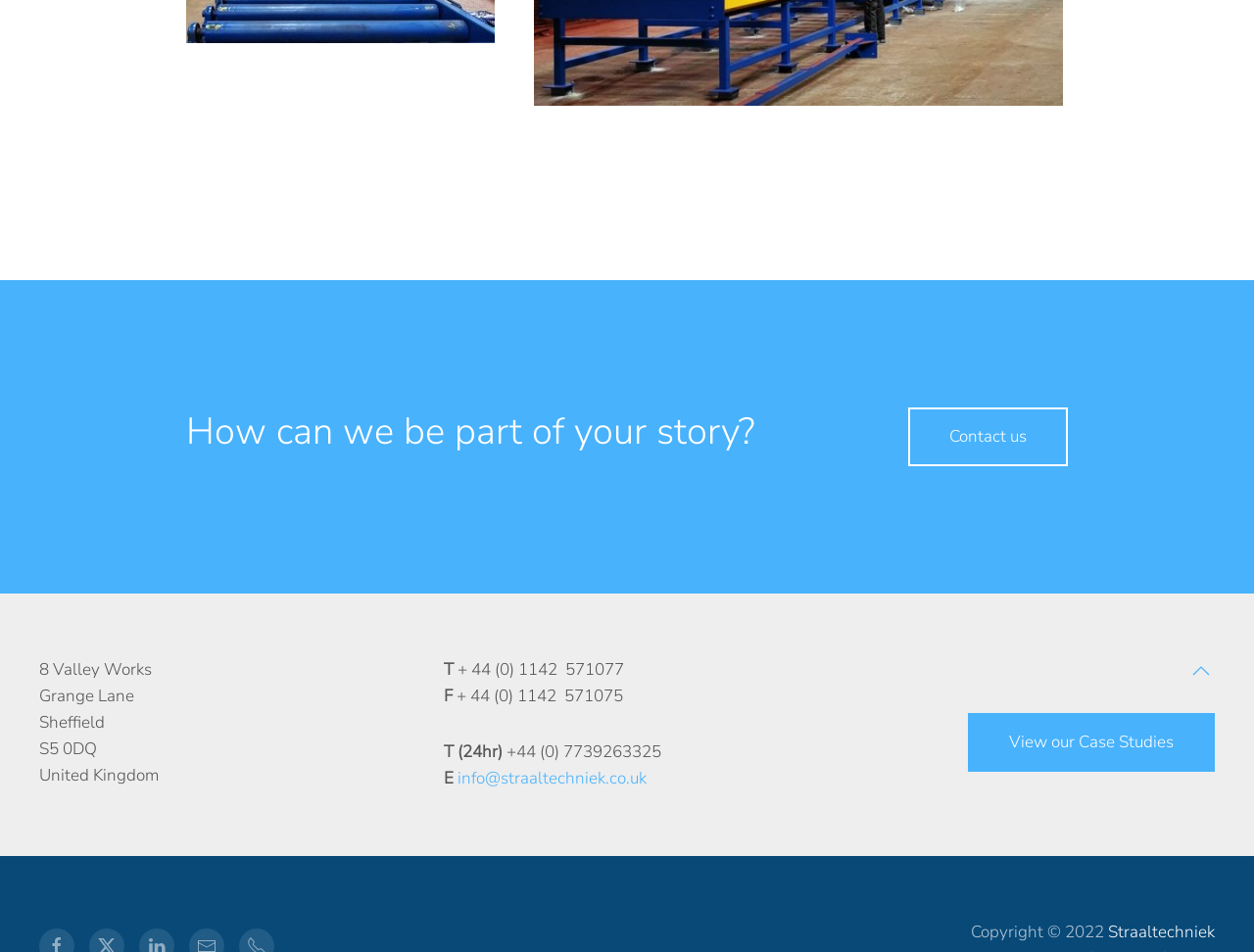Please answer the following query using a single word or phrase: 
What is the email address?

info@straaltechniek.co.uk